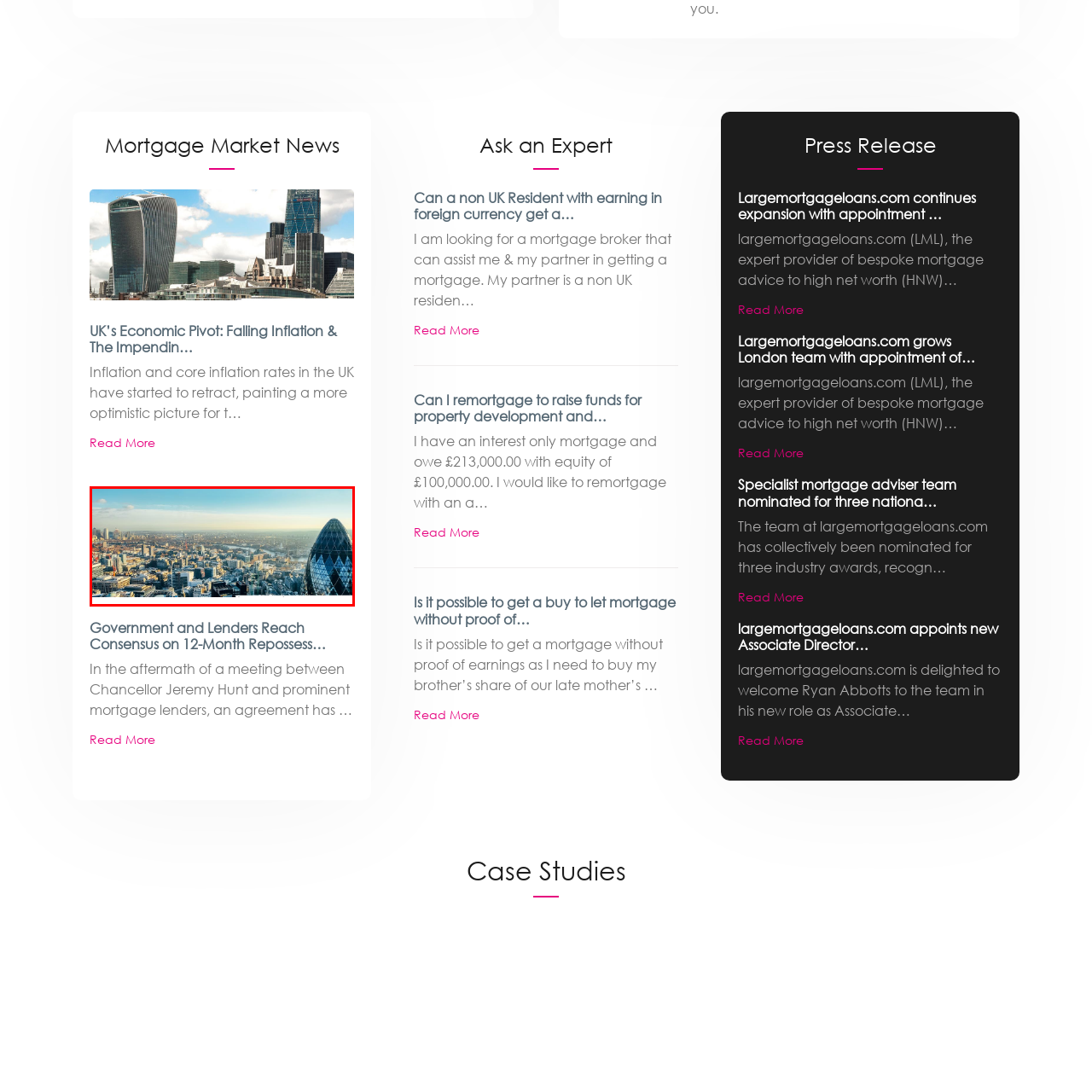What is the weather like in the image?
Look closely at the image contained within the red bounding box and answer the question in detail, using the visual information present.

The caption describes the light as 'soft' and mentions a 'clear day', implying that the weather is sunny and cloudless.